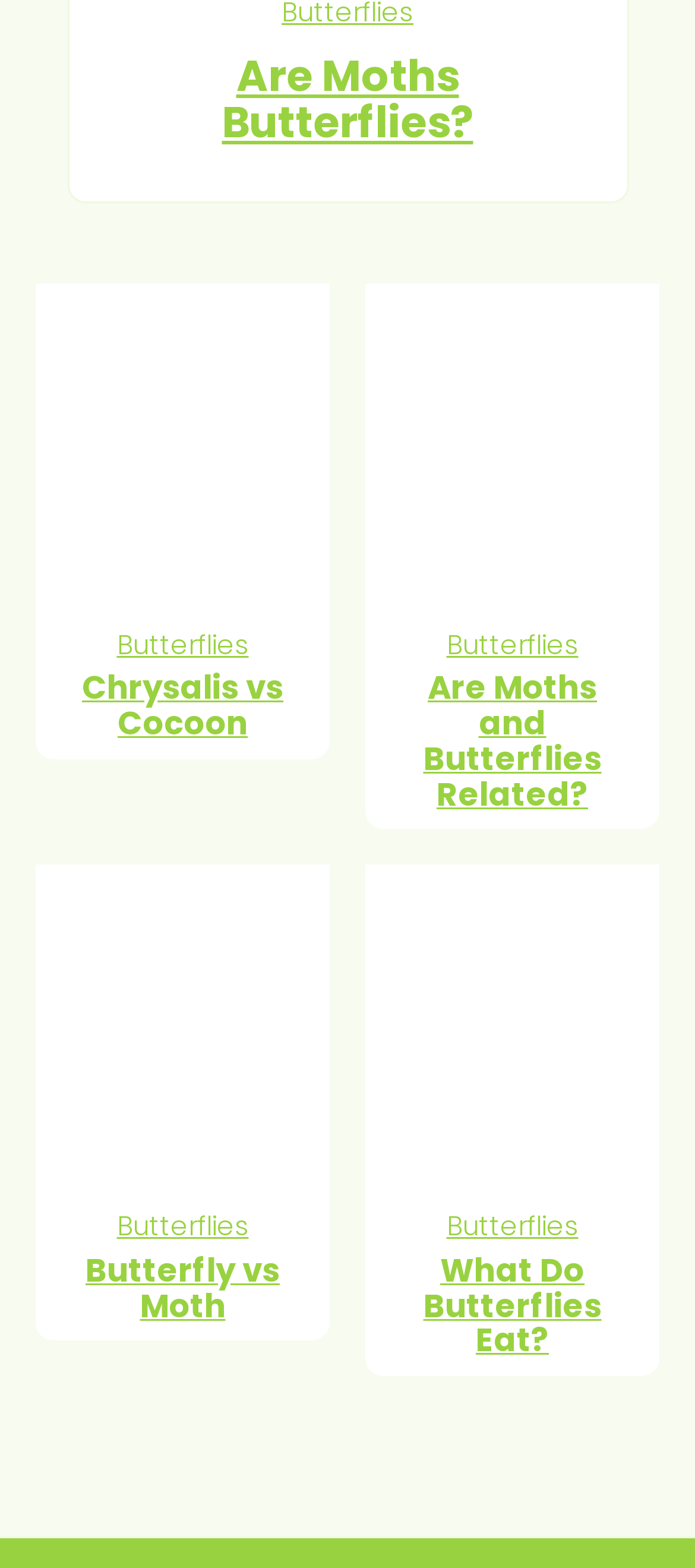How many links are on this webpage?
Refer to the image and provide a concise answer in one word or phrase.

12